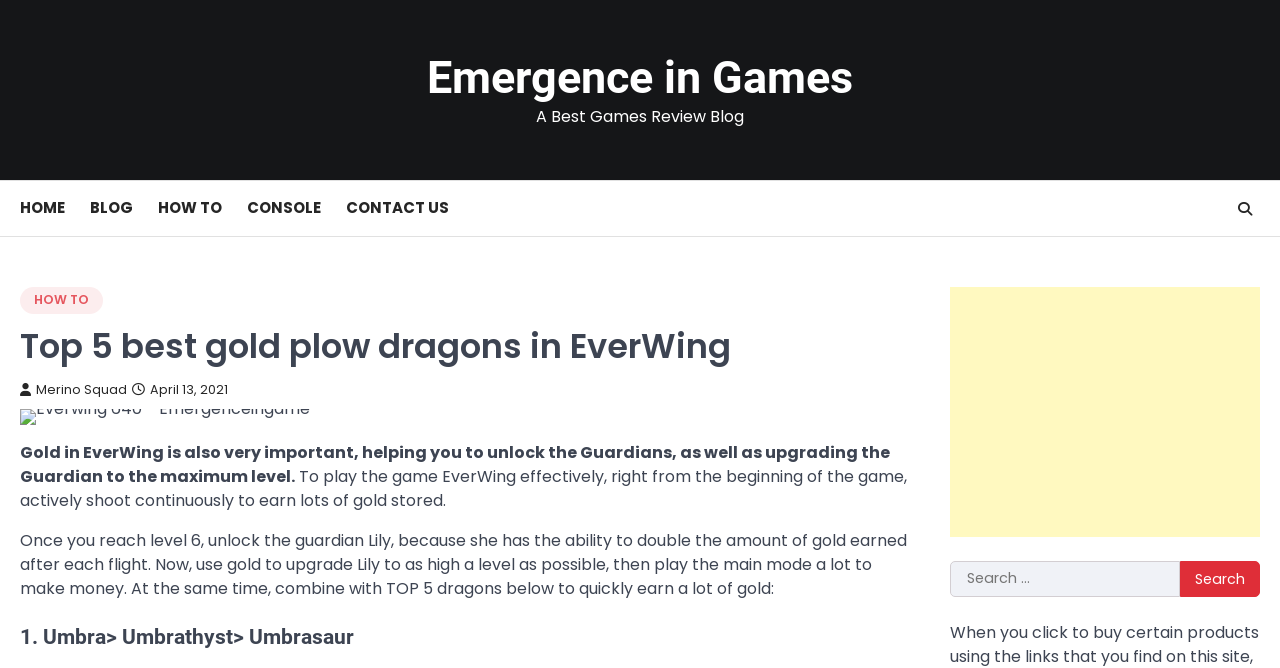Provide a comprehensive caption for the webpage.

The webpage is a blog post titled "Top 5 best gold plow dragons in EverWing" and focuses on the importance of gold in the game EverWing. At the top of the page, there is a navigation menu with links to "HOME", "BLOG", "HOW TO", "CONSOLE", and "CONTACT US". On the right side of the navigation menu, there is a social media link icon.

Below the navigation menu, there is a header section with the title "Top 5 best gold plow dragons in EverWing" and a subheading with the author's name "Merino Squad" and the date "April 13, 2021". Next to the header section, there is an image related to the game EverWing.

The main content of the page is divided into several sections. The first section explains the importance of gold in EverWing, stating that it helps unlock and upgrade Guardians. The second section provides tips on how to earn gold effectively in the game.

Below these sections, there is a list of the top 5 dragons in EverWing, with the first dragon being "Umbra> Umbrathyst> Umbrasaur". The list is likely to continue below this point.

On the right side of the page, there is an advertisement iframe and a search bar with a button. The search bar has a placeholder text "Search for:".